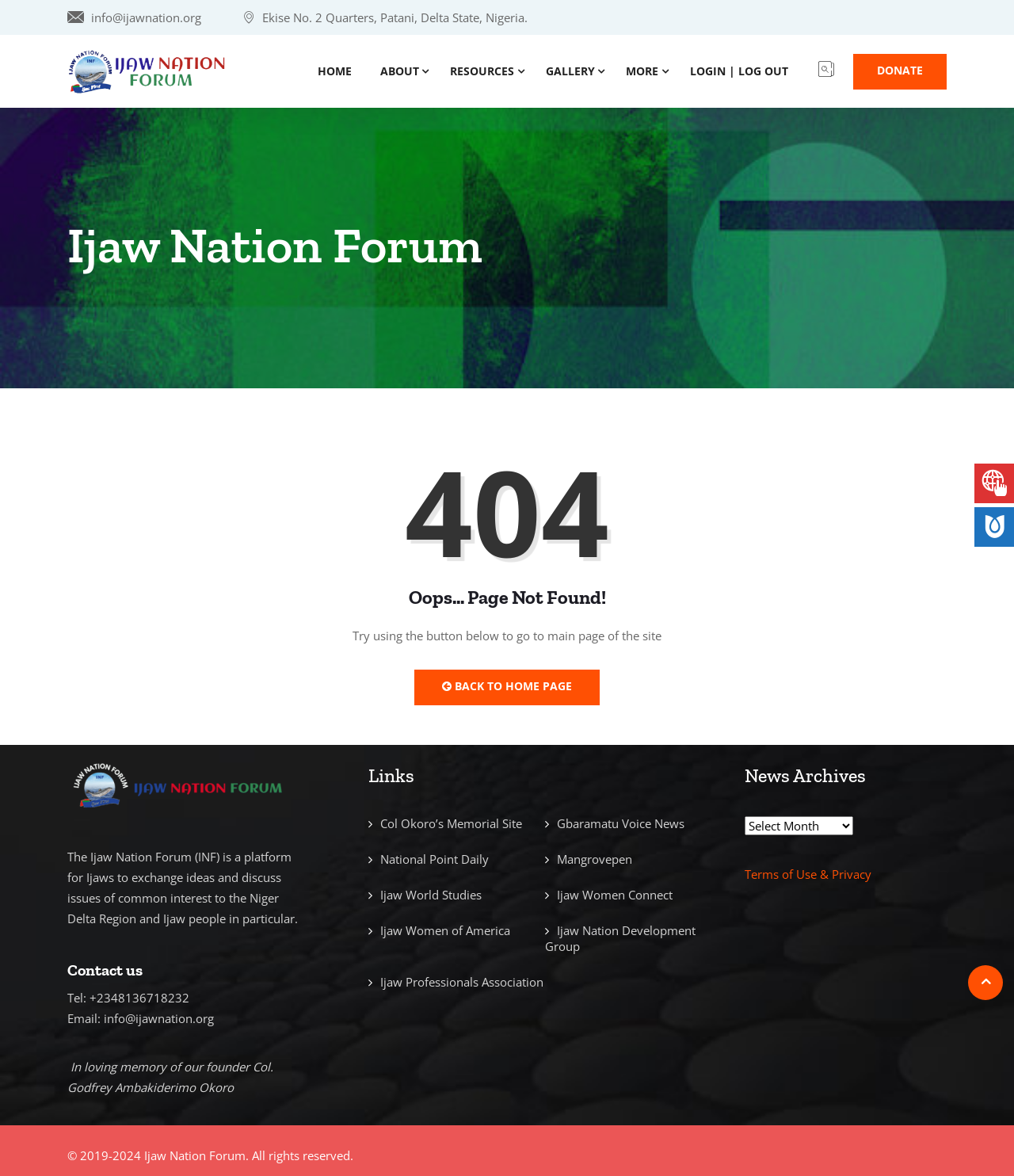Give a one-word or one-phrase response to the question: 
How many links are there in the 'Links' section?

7